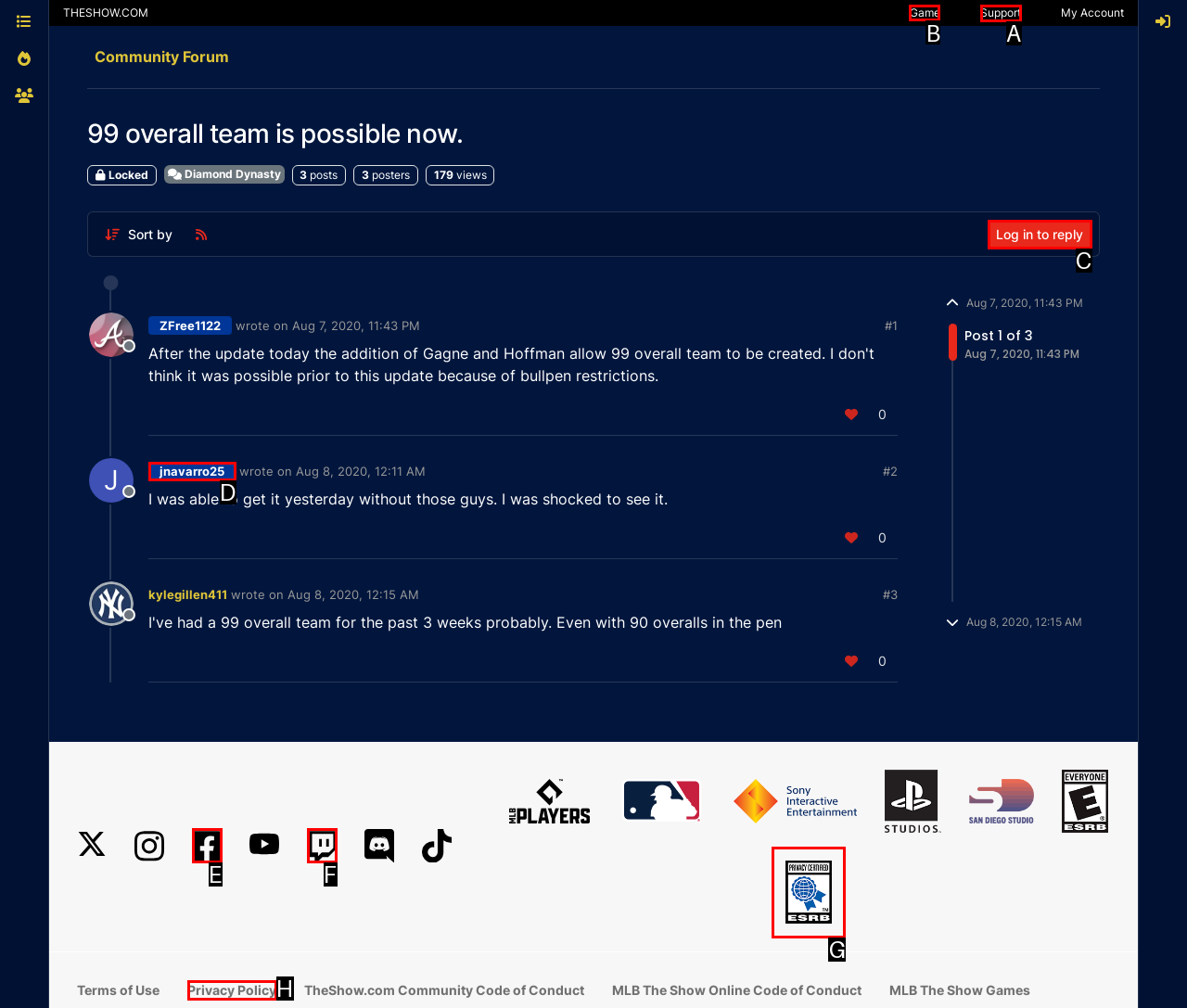Determine the letter of the UI element I should click on to complete the task: Go to the Game page by clicking on the 'Game' link from the provided choices in the screenshot.

B